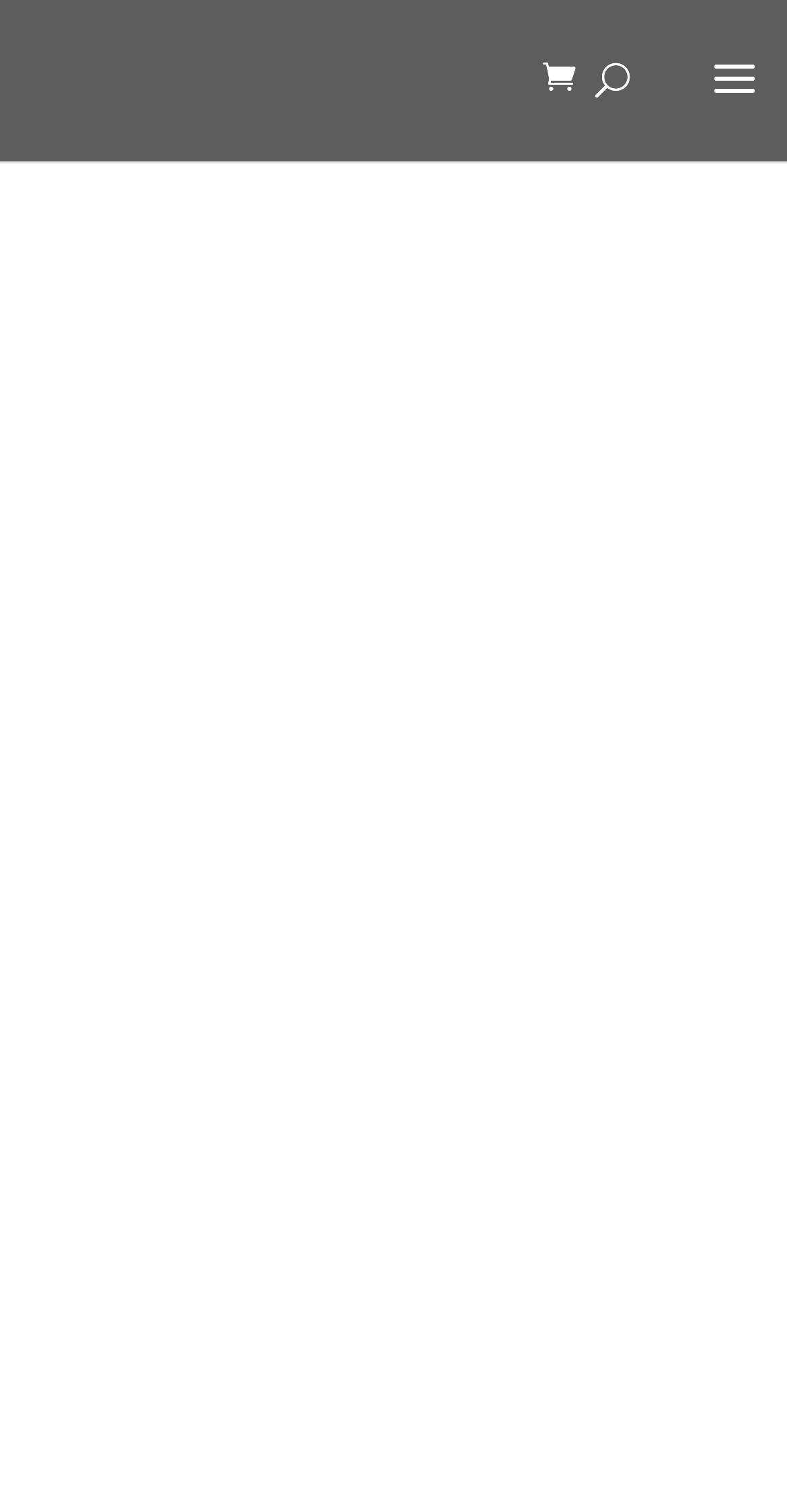Provide a brief response to the question below using a single word or phrase: 
What is the logo of the website?

futurgrooves